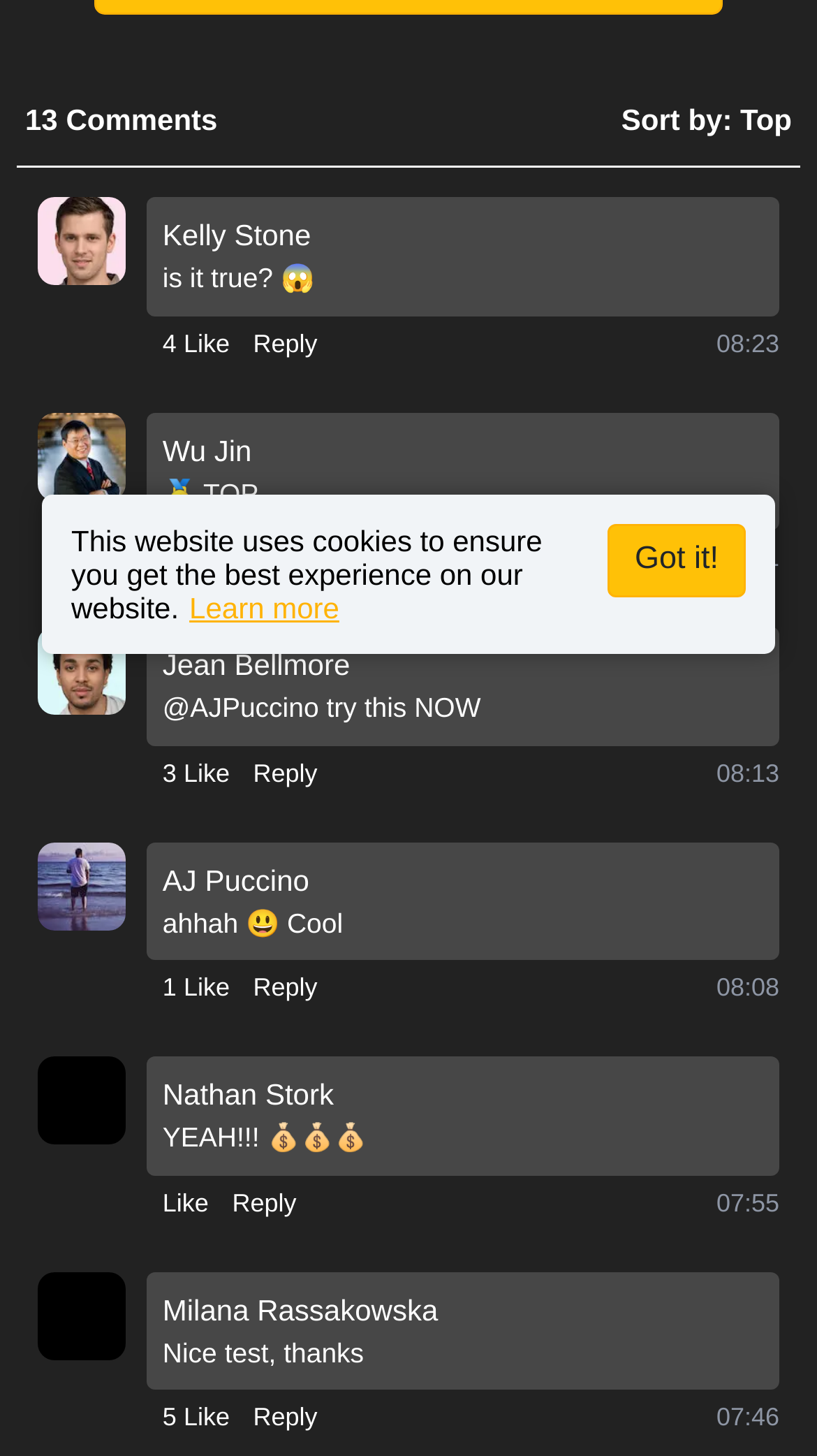Using the element description: "parent_node: Primary Menu", determine the bounding box coordinates for the specified UI element. The coordinates should be four float numbers between 0 and 1, [left, top, right, bottom].

None